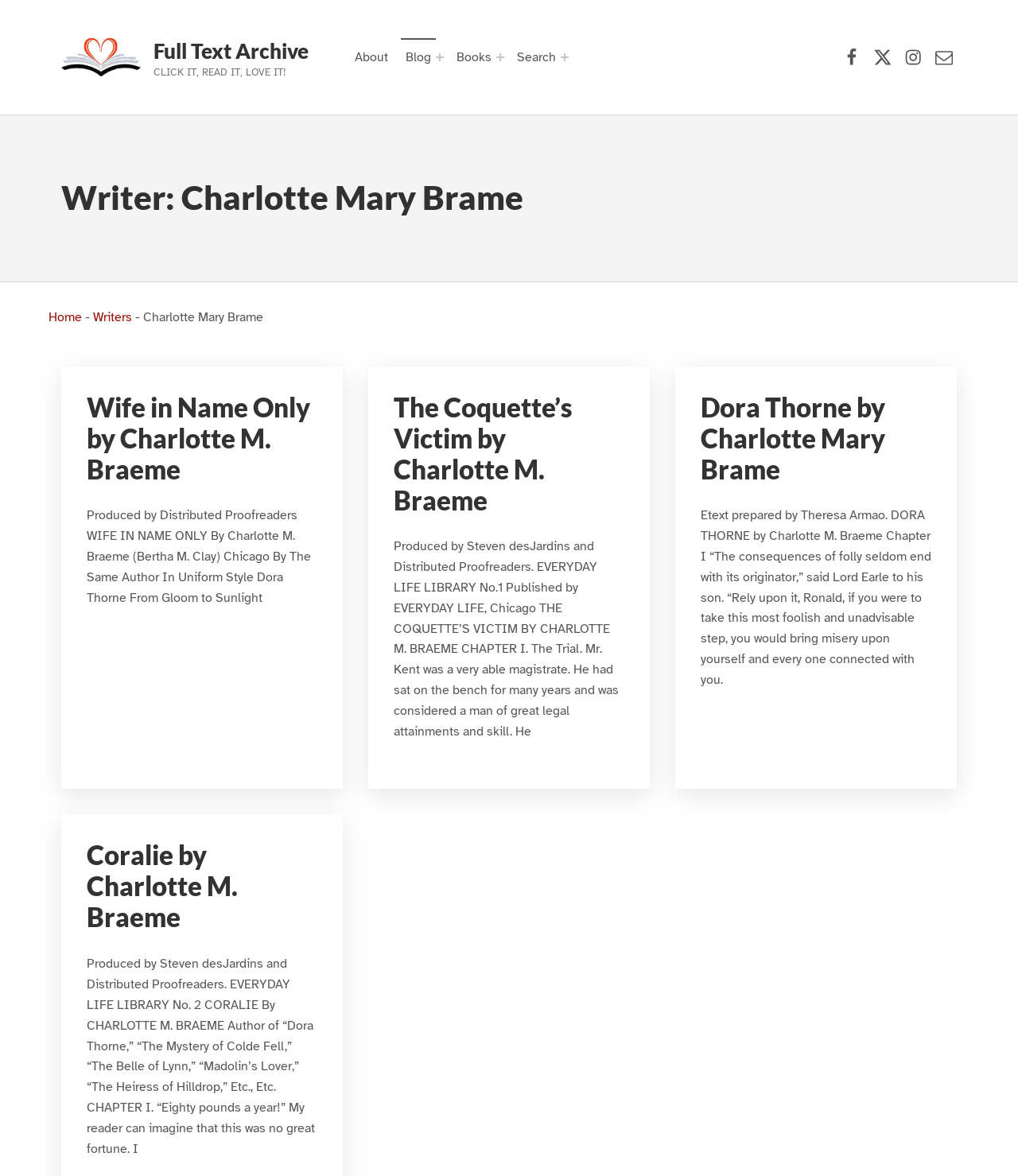Using the information in the image, give a comprehensive answer to the question: 
How many books are listed on the webpage?

There are four book listings on the webpage, each within its own article element. The books are 'Wife in Name Only by Charlotte M. Braeme', 'The Coquette’s Victim by Charlotte M. Braeme', 'Dora Thorne by Charlotte Mary Brame', and 'Coralie by Charlotte M. Braeme'.